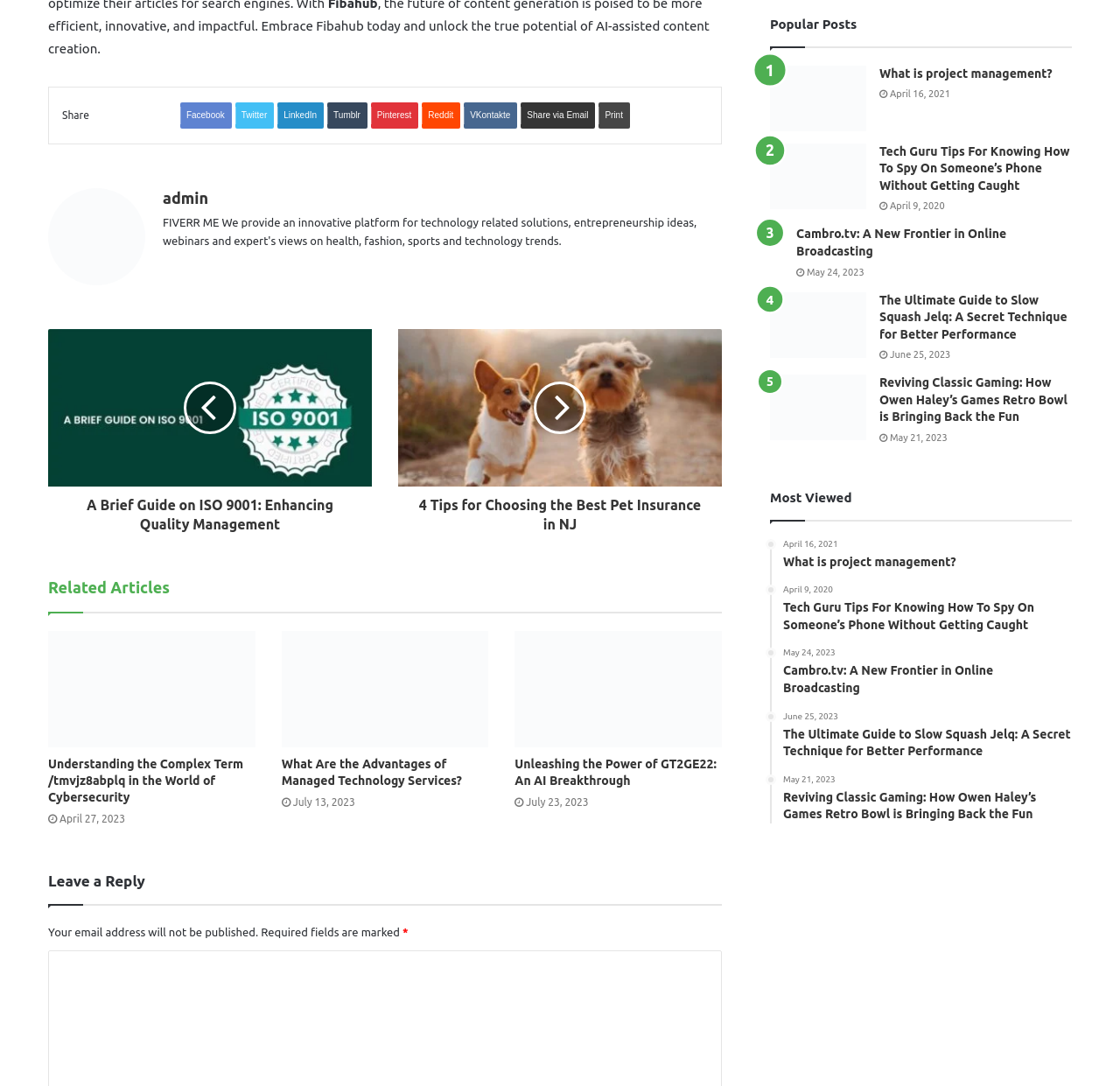Respond to the question below with a single word or phrase: What is the title of the first related article?

A Brief Guide on ISO 9001: Enhancing Quality Management